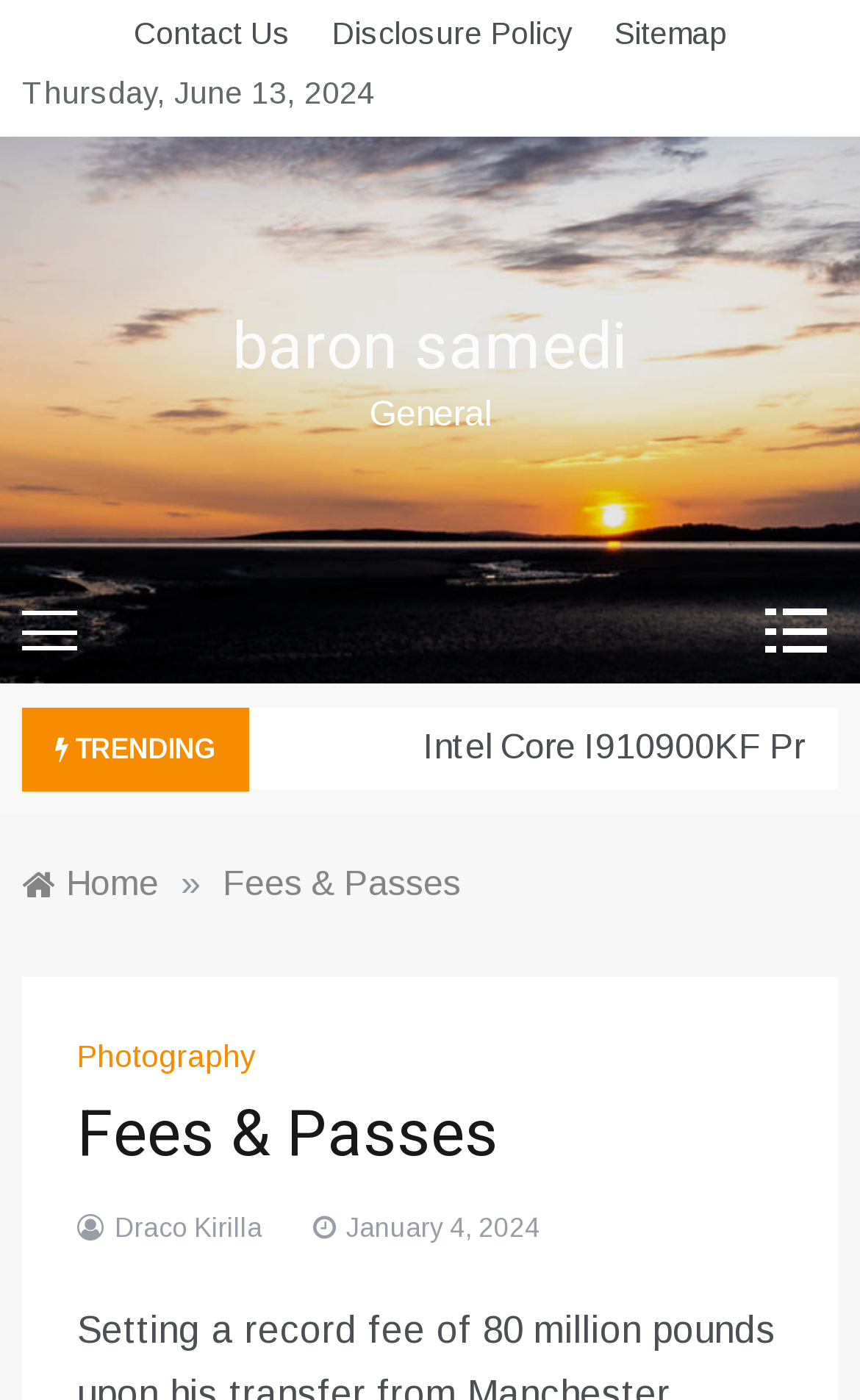Respond to the question below with a single word or phrase:
How many links are in the breadcrumbs navigation?

3